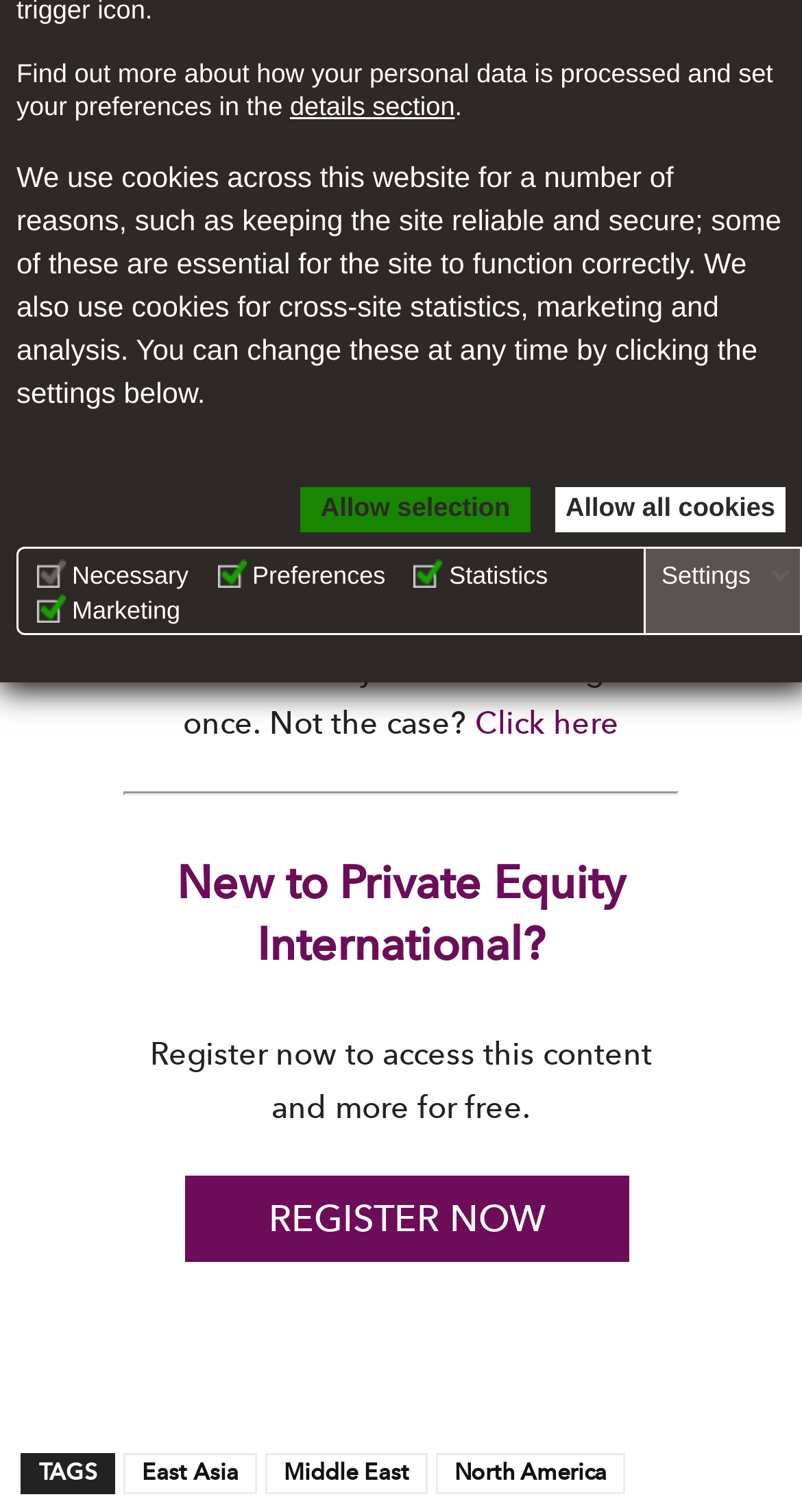Determine the bounding box coordinates in the format (top-left x, top-left y, bottom-right x, bottom-right y). Ensure all values are floating point numbers between 0 and 1. Identify the bounding box of the UI element described by: details section

[0.361, 0.061, 0.567, 0.08]